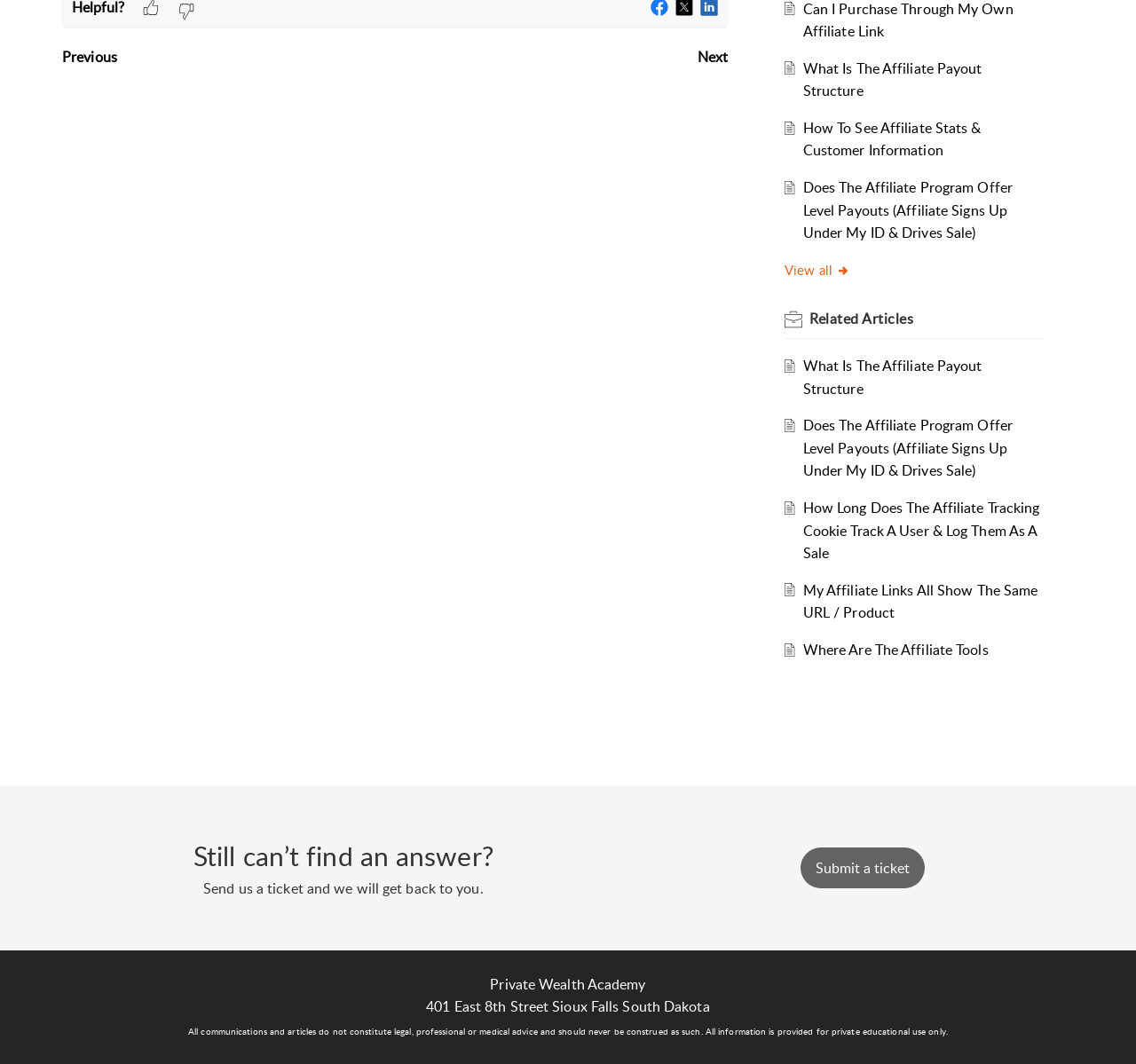Please provide the bounding box coordinates in the format (top-left x, top-left y, bottom-right x, bottom-right y). Remember, all values are floating point numbers between 0 and 1. What is the bounding box coordinate of the region described as: Submit a ticket

[0.705, 0.806, 0.814, 0.825]